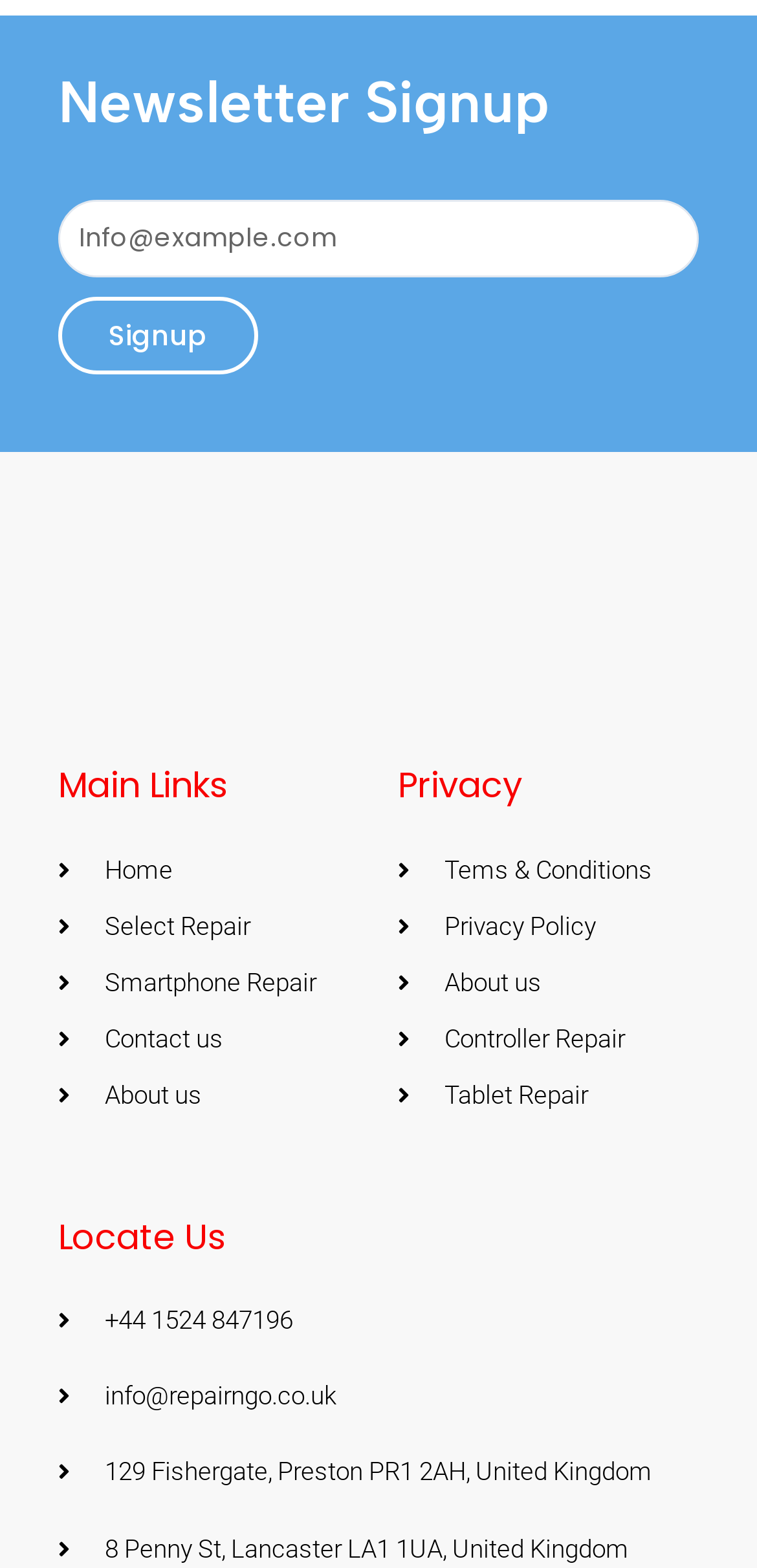Use the details in the image to answer the question thoroughly: 
What is the address of the organization?

The address is listed under the 'Locate Us' section, providing the physical location of the organization.